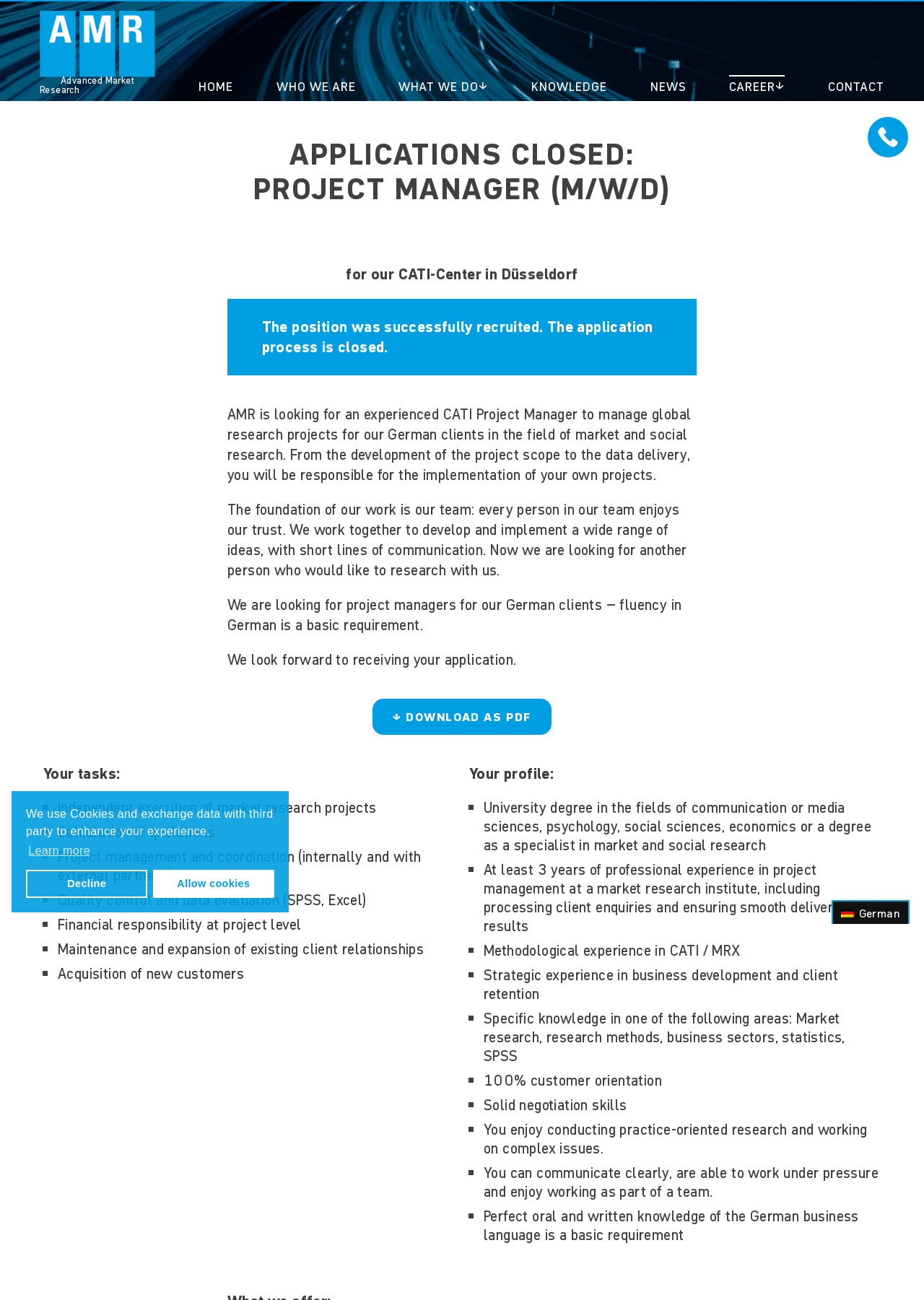Answer the question using only a single word or phrase: 
What is the location of the CATI-Center?

Düsseldorf